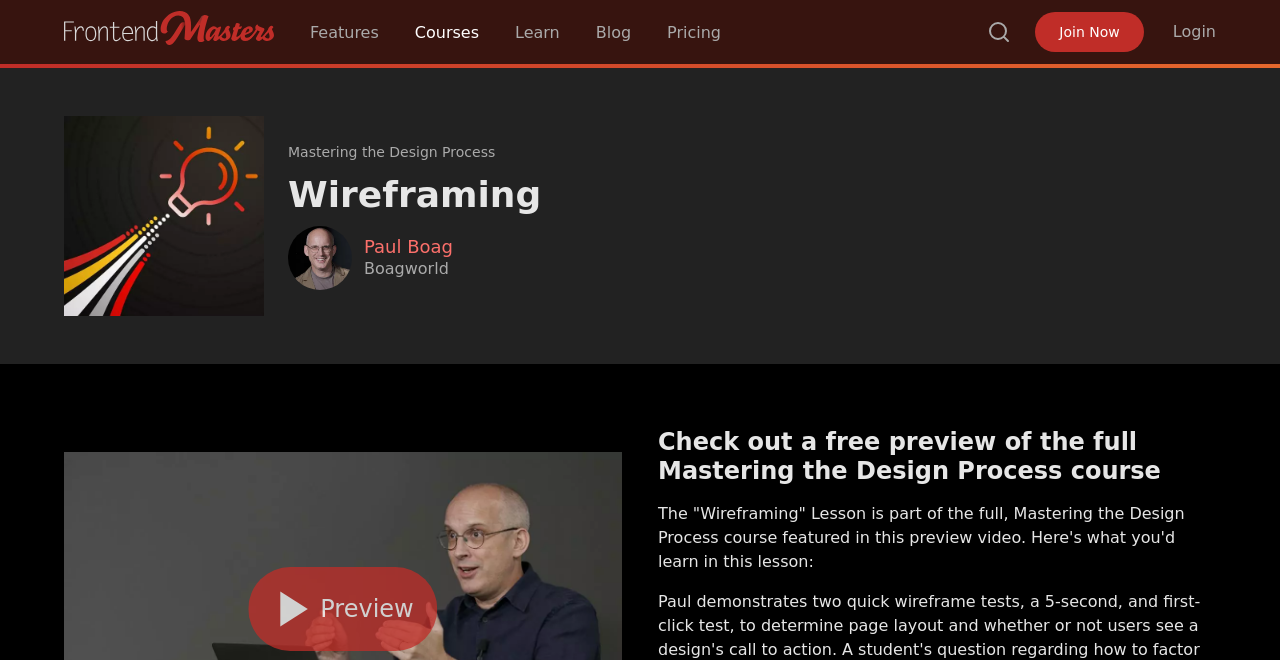Generate a thorough caption that explains the contents of the webpage.

The webpage is about a course on mastering the design process, specifically focusing on wireframing. At the top left, there is a link to "FrontendMasters" followed by a series of links to "Features", "Courses", "Learn", "Blog", and "Pricing". On the top right, there are links to "Search", "Join Now", and "Login".

Below the top navigation bar, there is a header section that spans the entire width of the page. Within this section, there is a link to "Mastering the Design Process" on the left, followed by a heading that reads "Wireframing". To the right of the heading, there is a link to "Paul Boag" accompanied by an image of Paul Boag. Below this, there is another heading that reads "Paul Boag" with a link to his name, and a static text that reads "Boagworld".

On the left side of the page, there is an image related to "Mastering the Design Process". Further down the page, there is a heading that invites users to check out a free preview of the full Mastering the Design Process course. Below this heading, there is a static text that describes what users would learn in the "Wireframing" lesson.